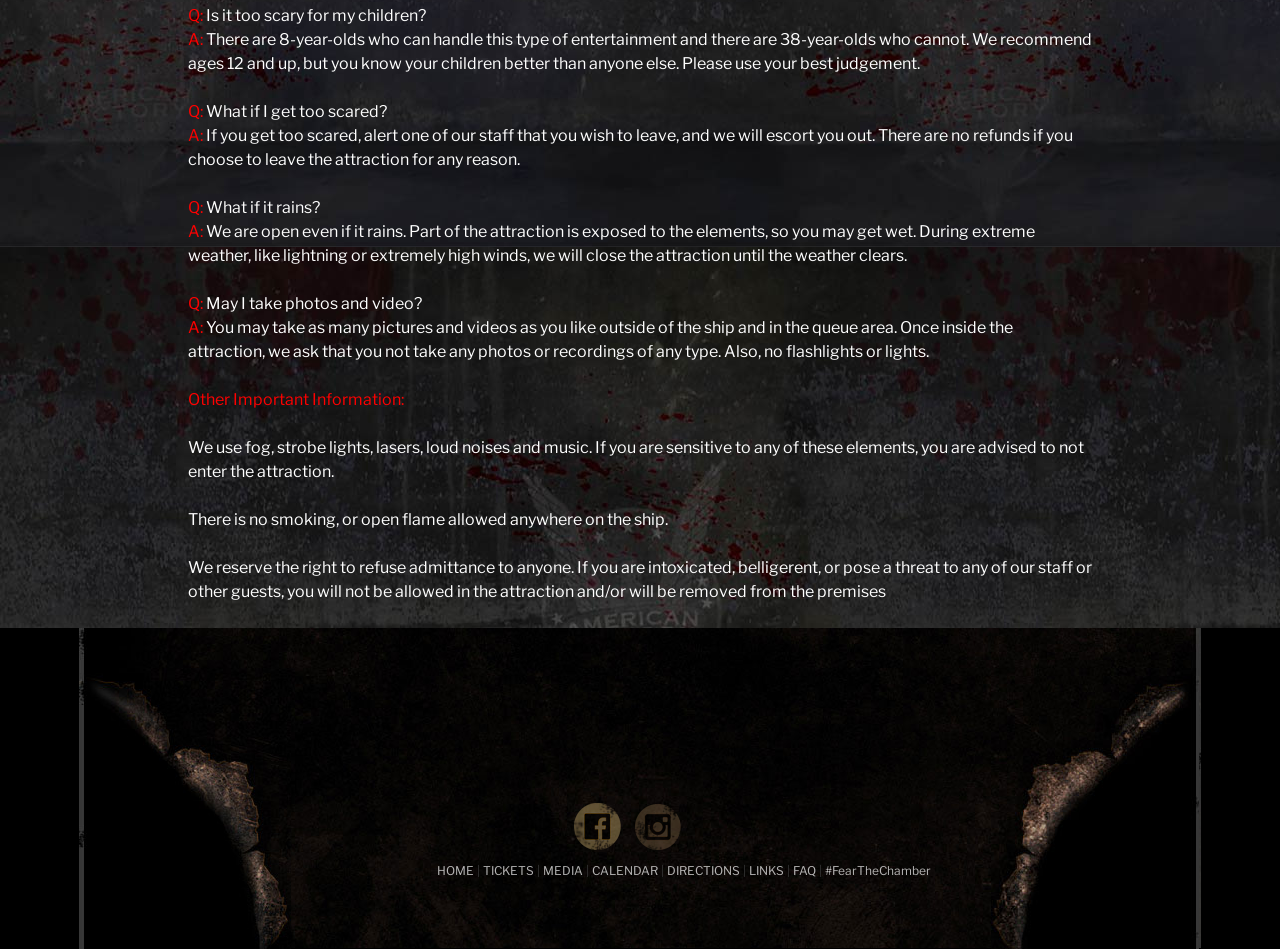What is the recommended age for this attraction?
Refer to the image and answer the question using a single word or phrase.

12 and up